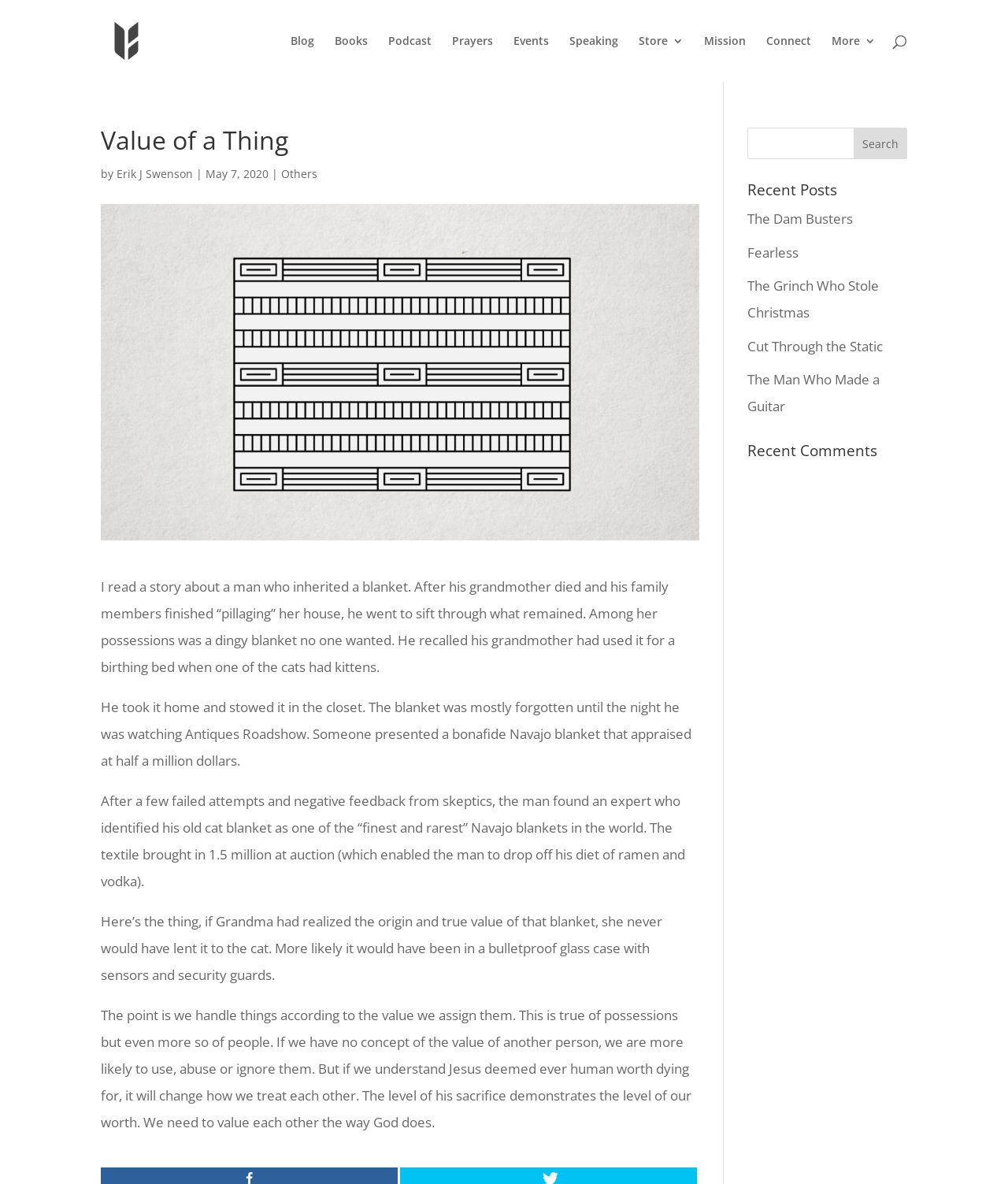Please determine the bounding box coordinates of the element to click in order to execute the following instruction: "Print". The coordinates should be four float numbers between 0 and 1, specified as [left, top, right, bottom].

None